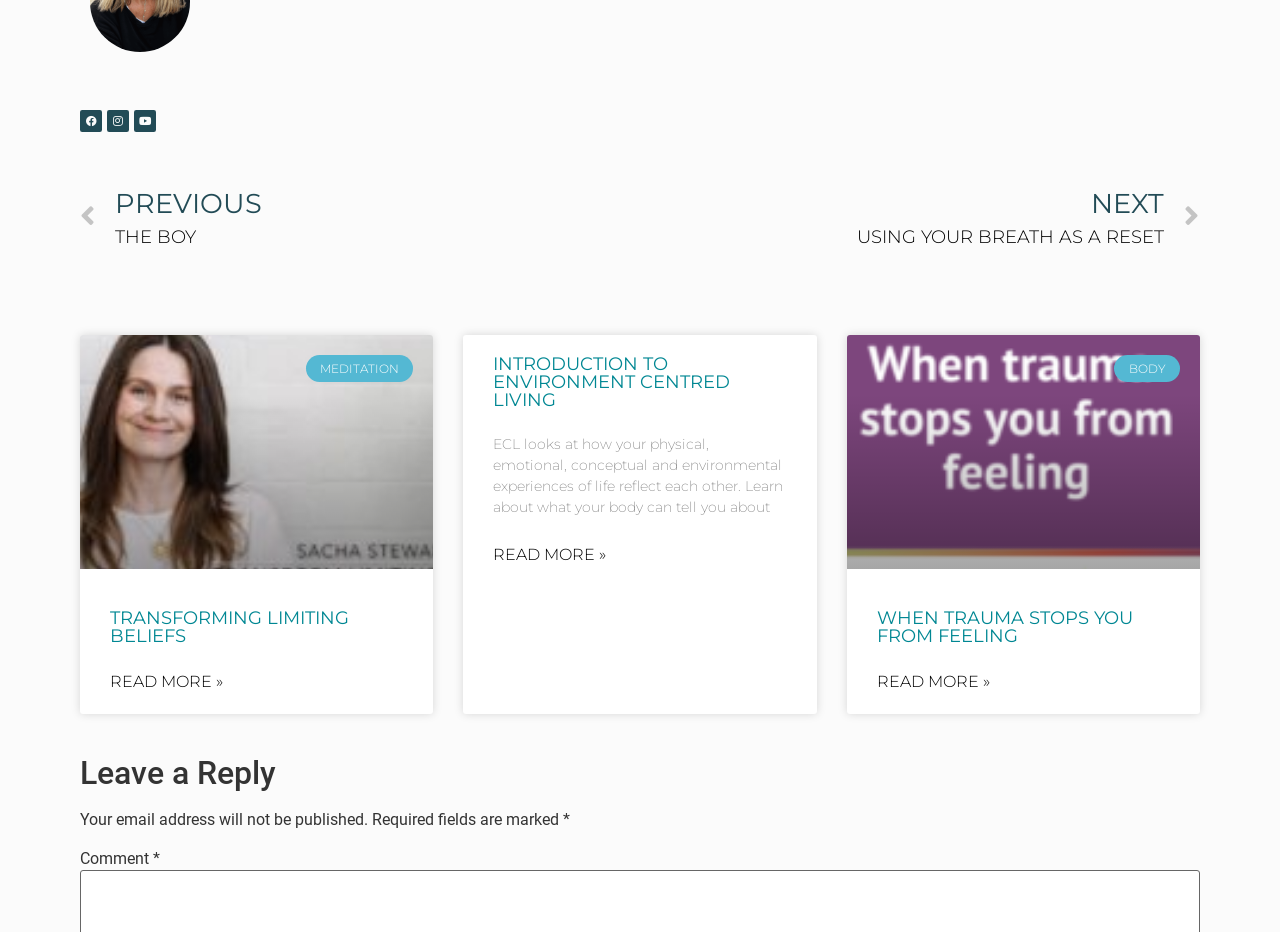Based on the image, provide a detailed and complete answer to the question: 
What is the first social media platform listed?

The first social media platform listed is Facebook, which is indicated by the link 'Facebook ' with a bounding box coordinate of [0.062, 0.118, 0.08, 0.141].